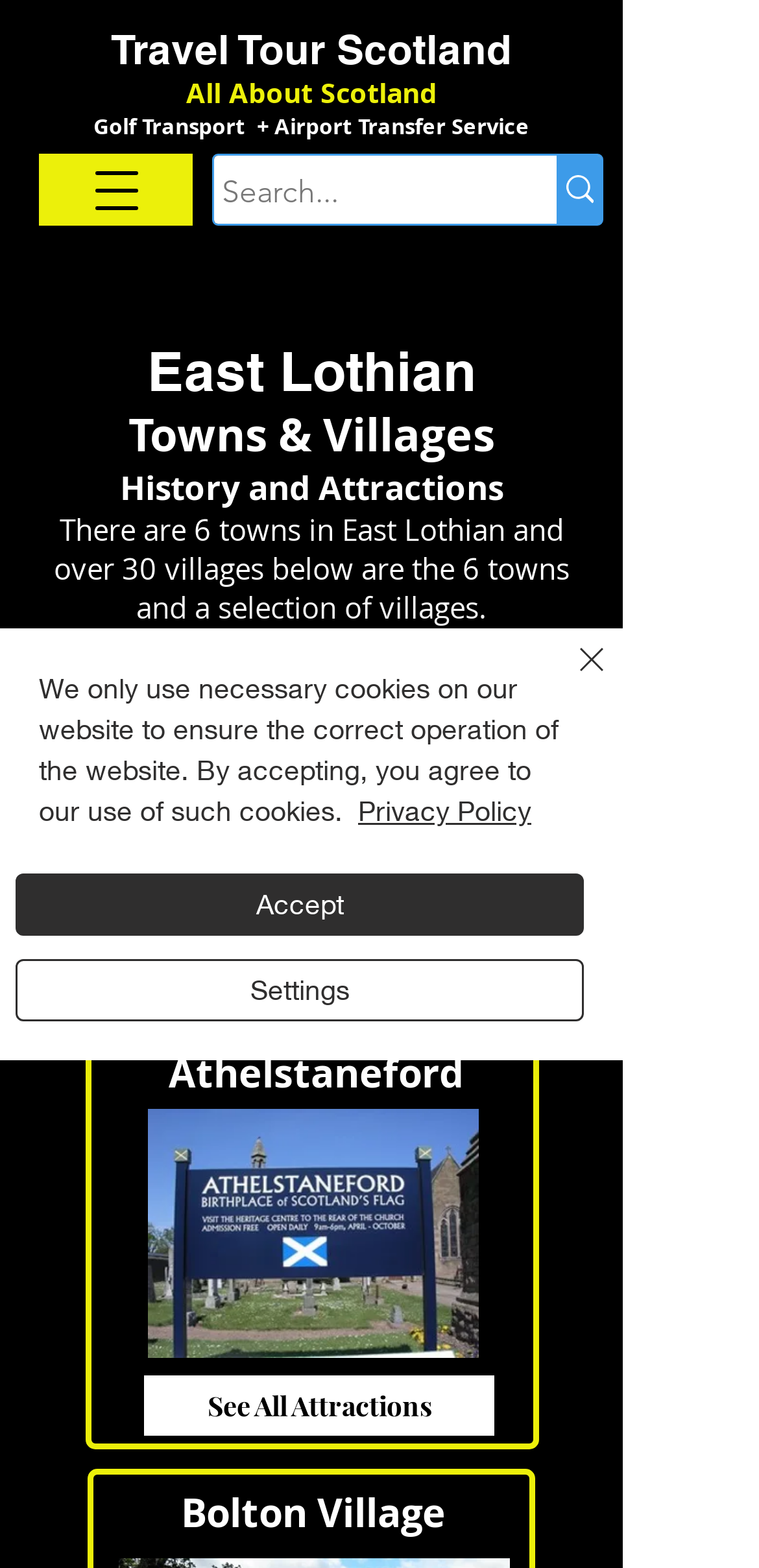Extract the primary headline from the webpage and present its text.

Travel Tour Scotland